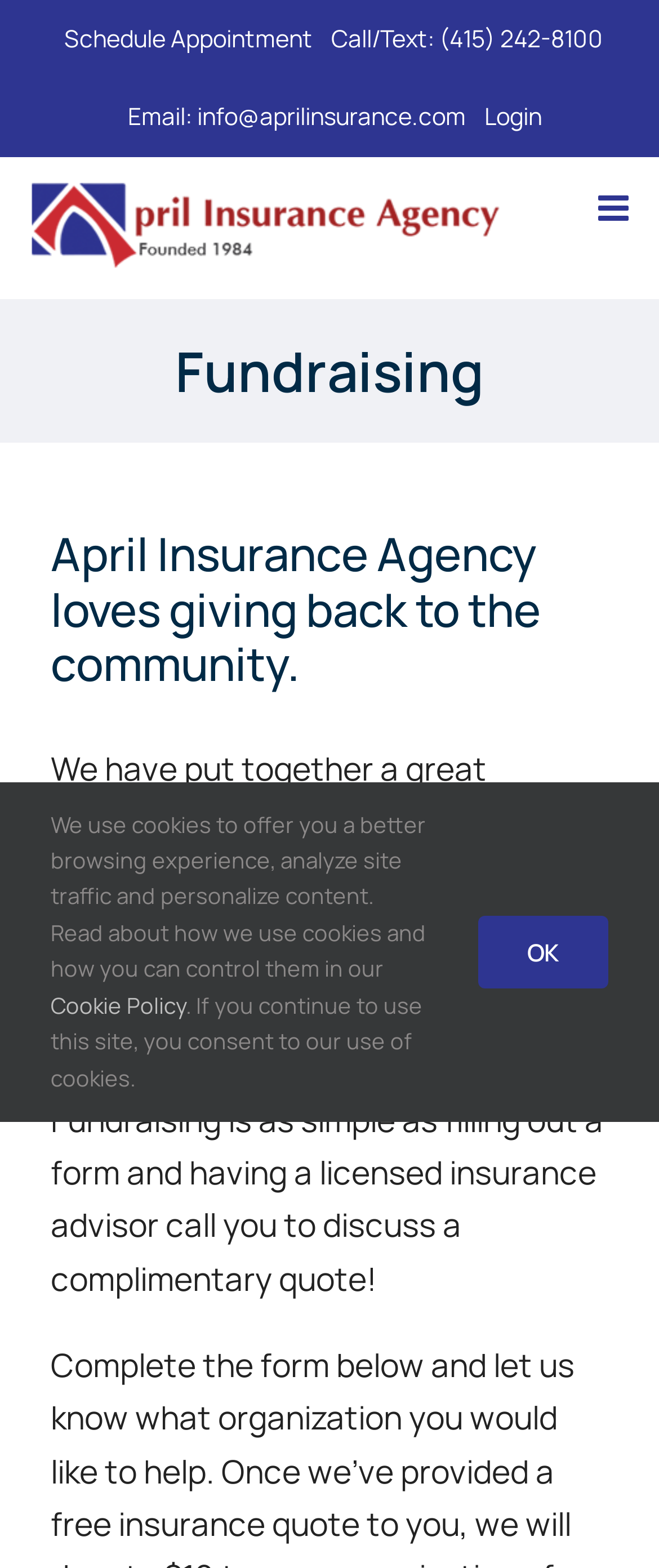Please identify the bounding box coordinates of the area that needs to be clicked to fulfill the following instruction: "Email the insurance agency."

[0.181, 0.05, 0.719, 0.099]